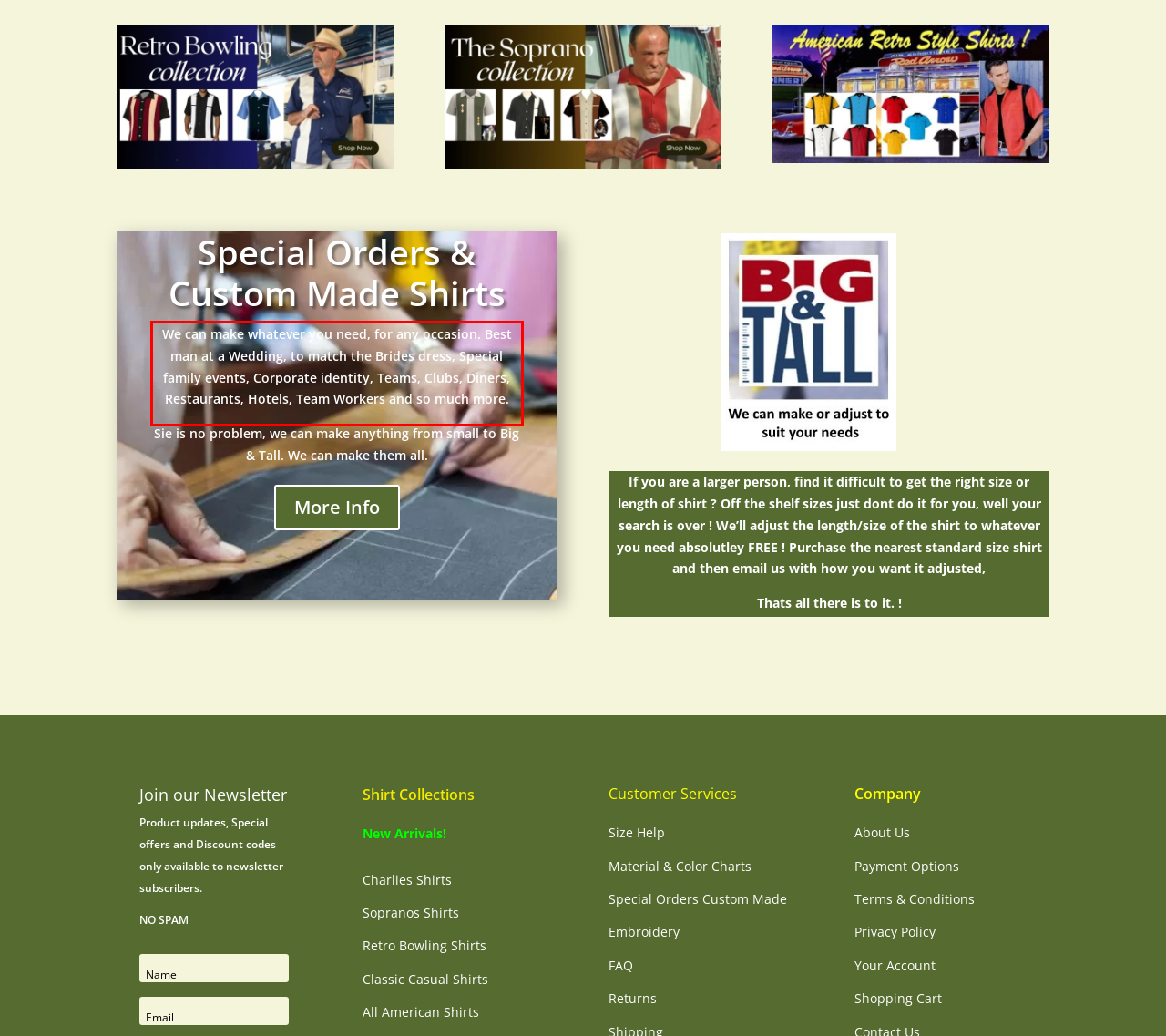Identify the text within the red bounding box on the webpage screenshot and generate the extracted text content.

We can make whatever you need, for any occasion. Best man at a Wedding, to match the Brides dress, Special family events, Corporate identity, Teams, Clubs, Diners, Restaurants, Hotels, Team Workers and so much more.